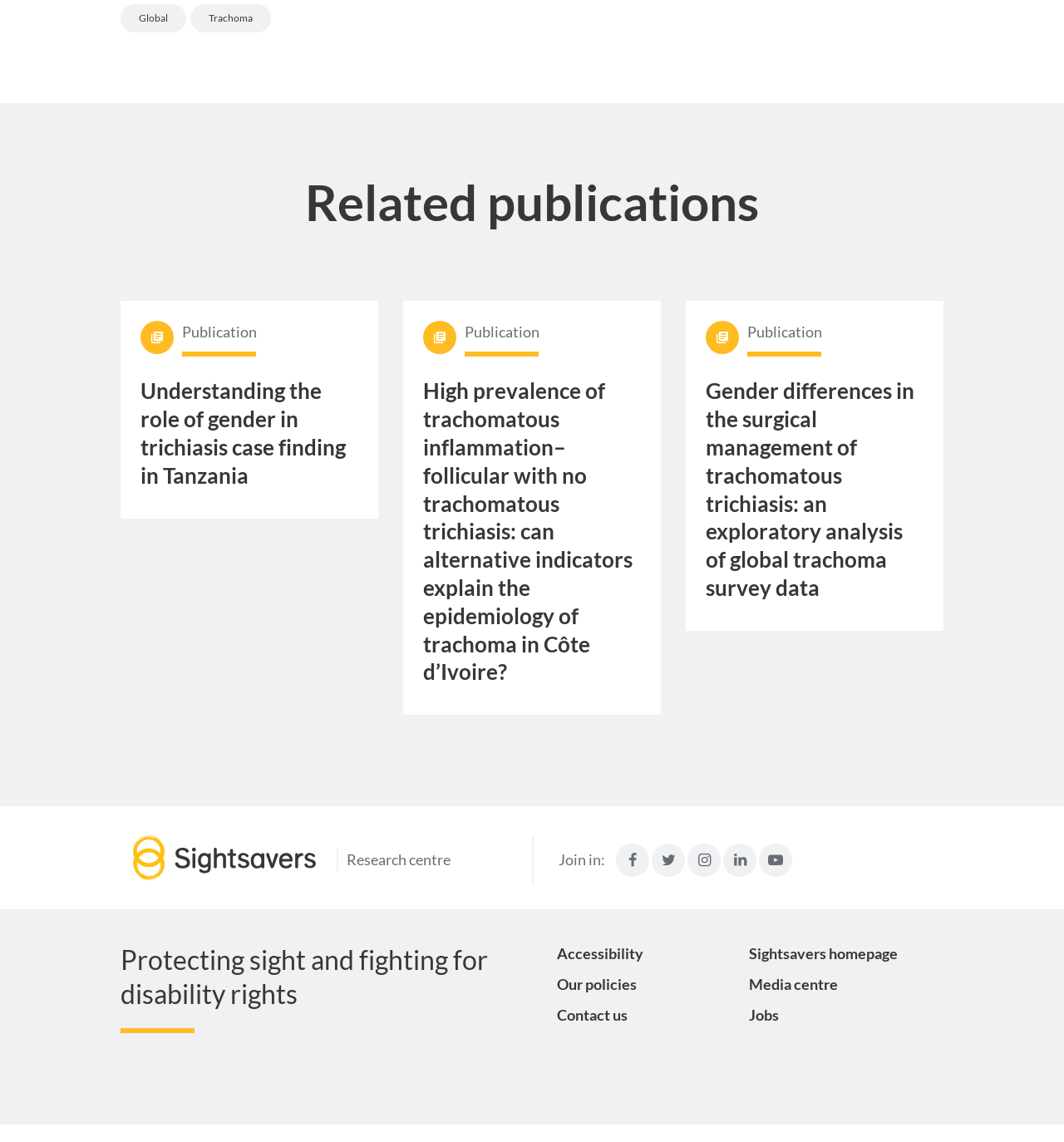Extract the bounding box for the UI element that matches this description: "alt="Sightsavers Logo"".

[0.125, 0.741, 0.297, 0.757]